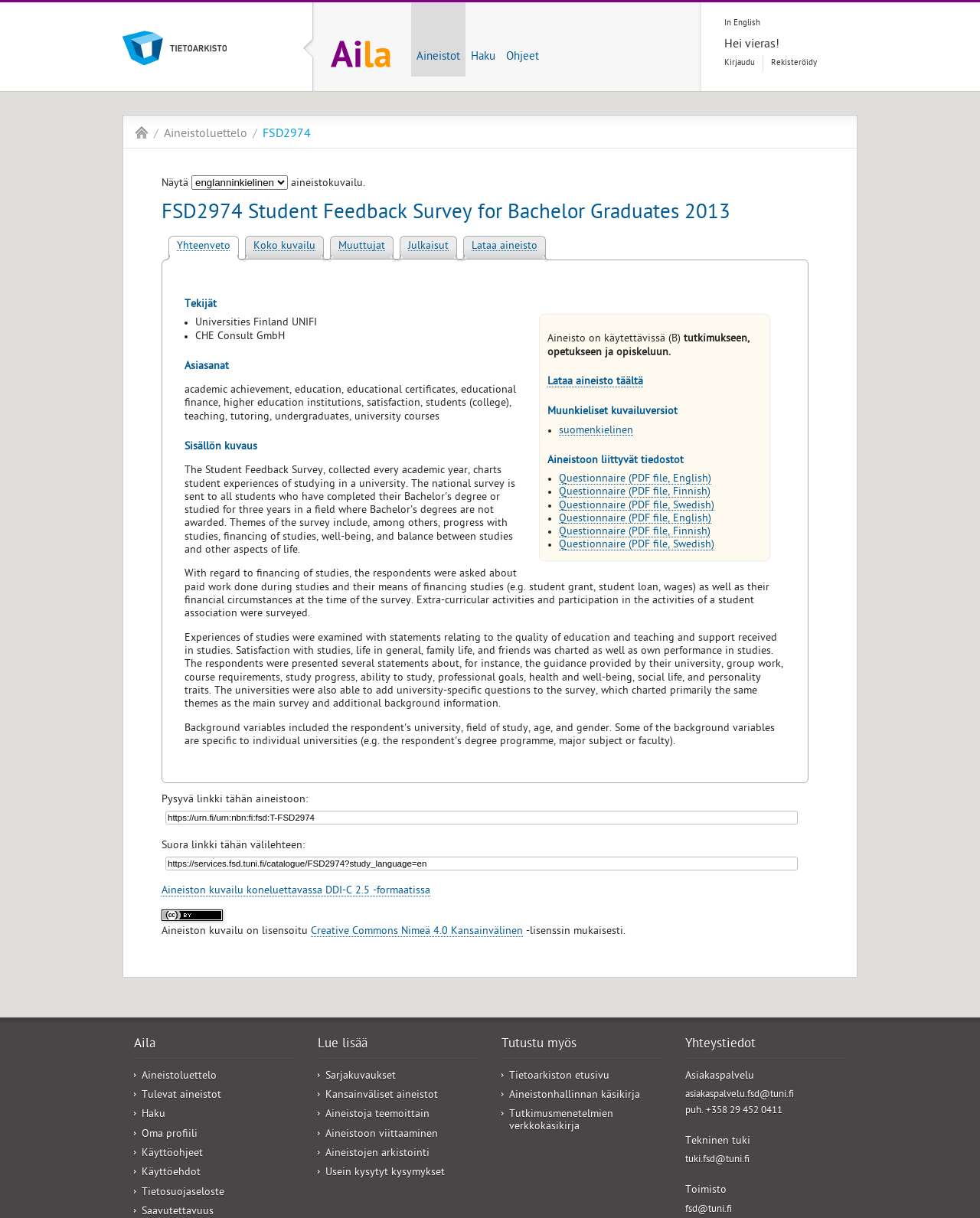What is the purpose of this data archive?
Using the screenshot, give a one-word or short phrase answer.

To provide research data